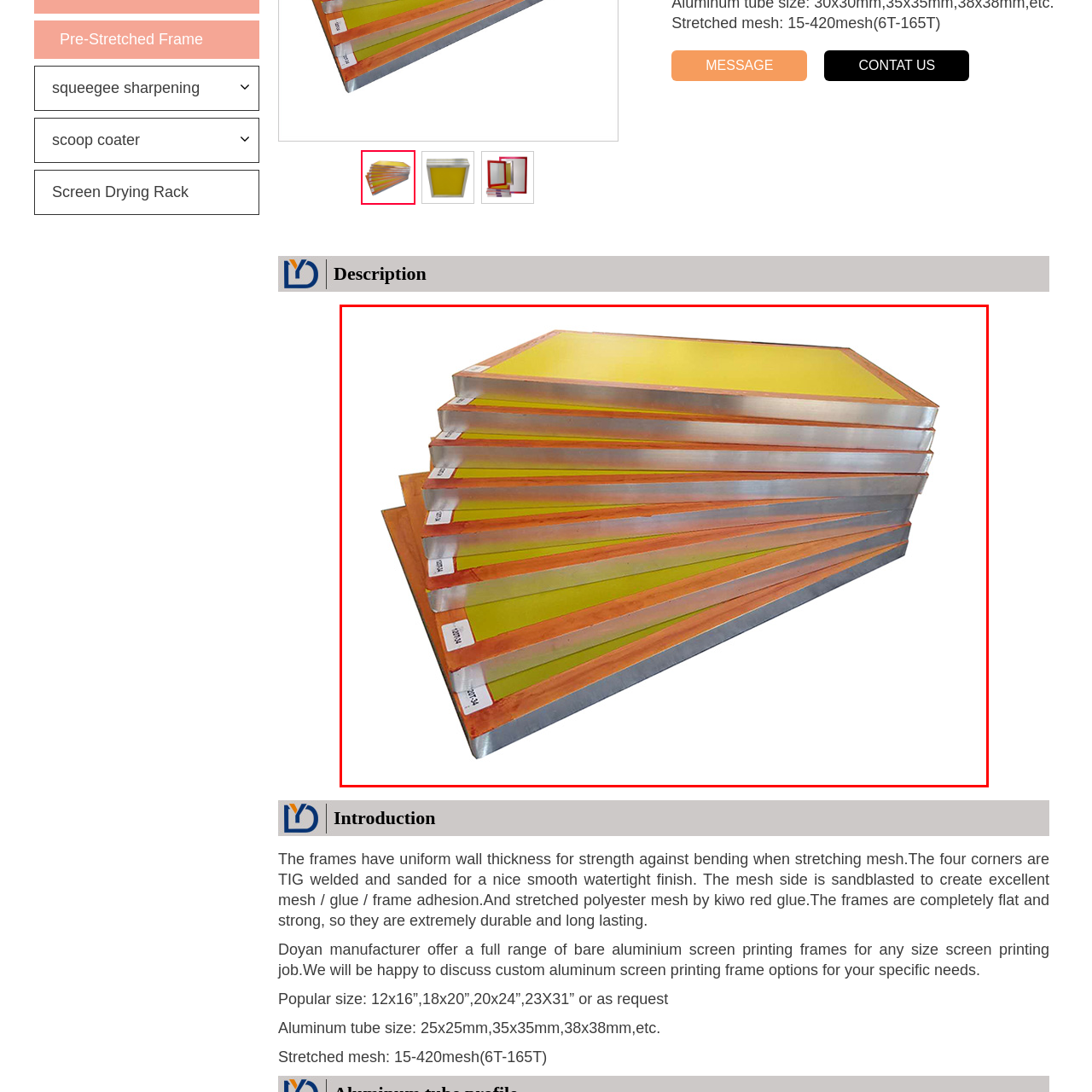What is the purpose of sandblasting the mesh side?
Look closely at the image within the red bounding box and respond to the question with one word or a brief phrase.

Promoting adhesion